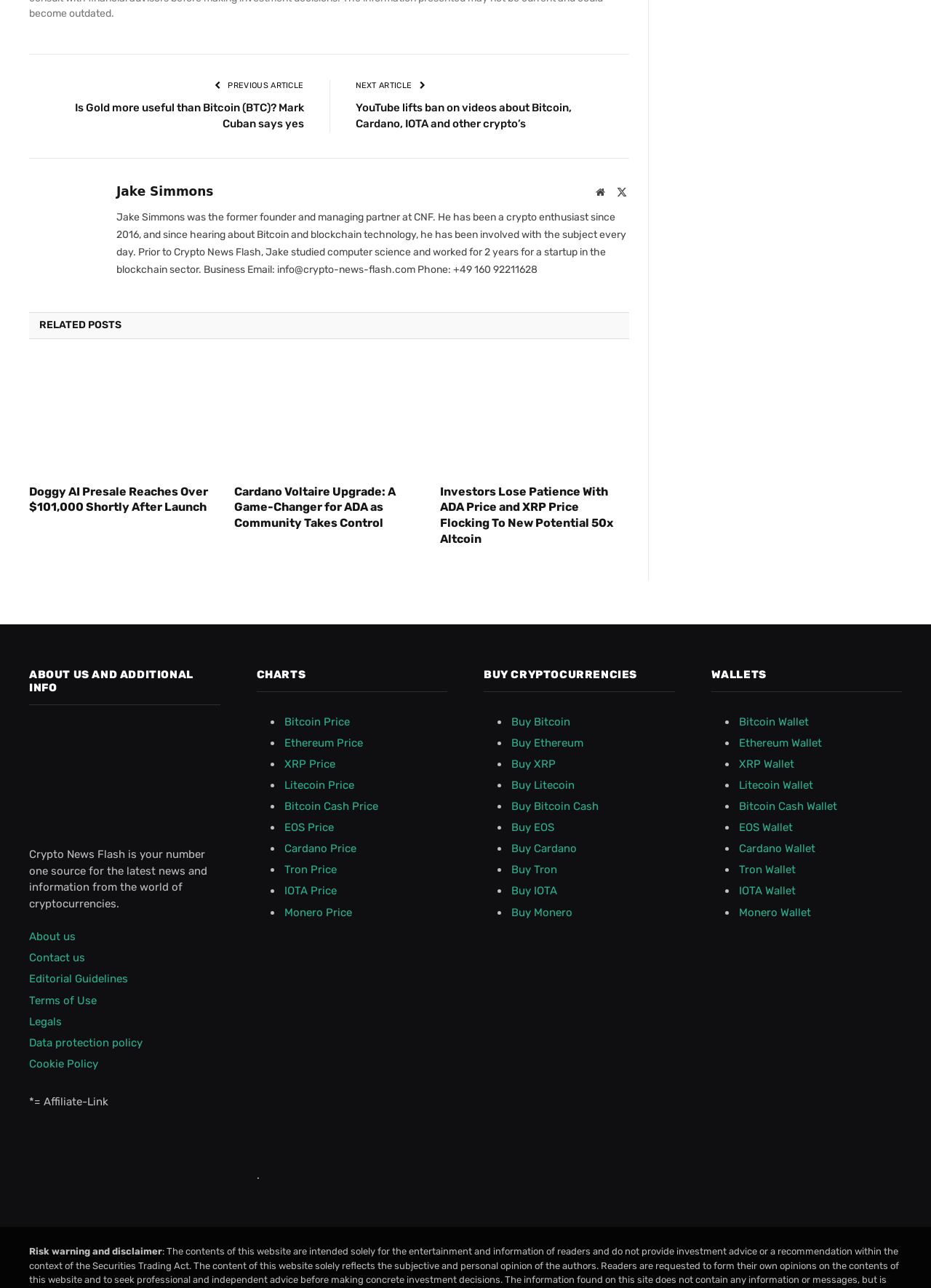How many cryptocurrencies can be bought through this website?
Based on the screenshot, respond with a single word or phrase.

10